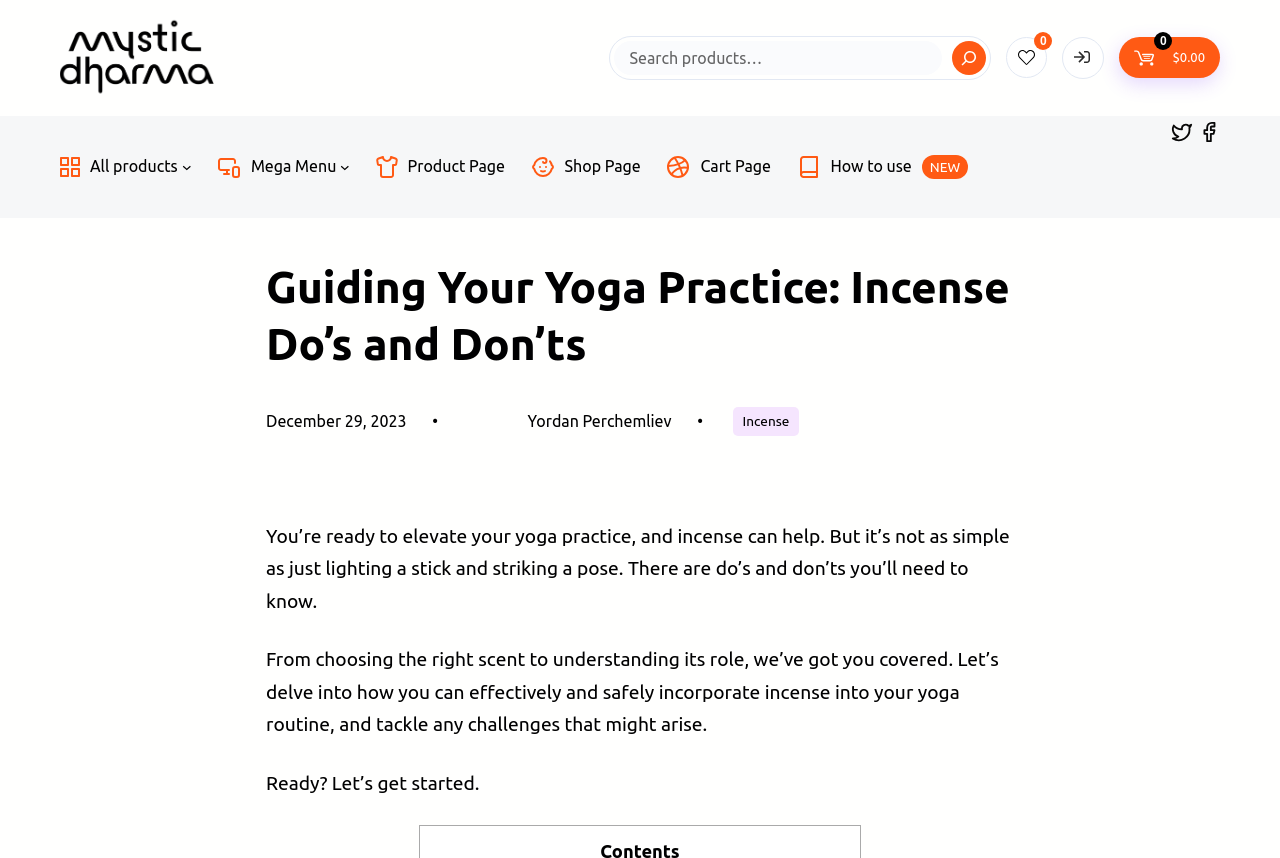Predict the bounding box coordinates of the UI element that matches this description: "Shop Page". The coordinates should be in the format [left, top, right, bottom] with each value between 0 and 1.

[0.415, 0.168, 0.501, 0.22]